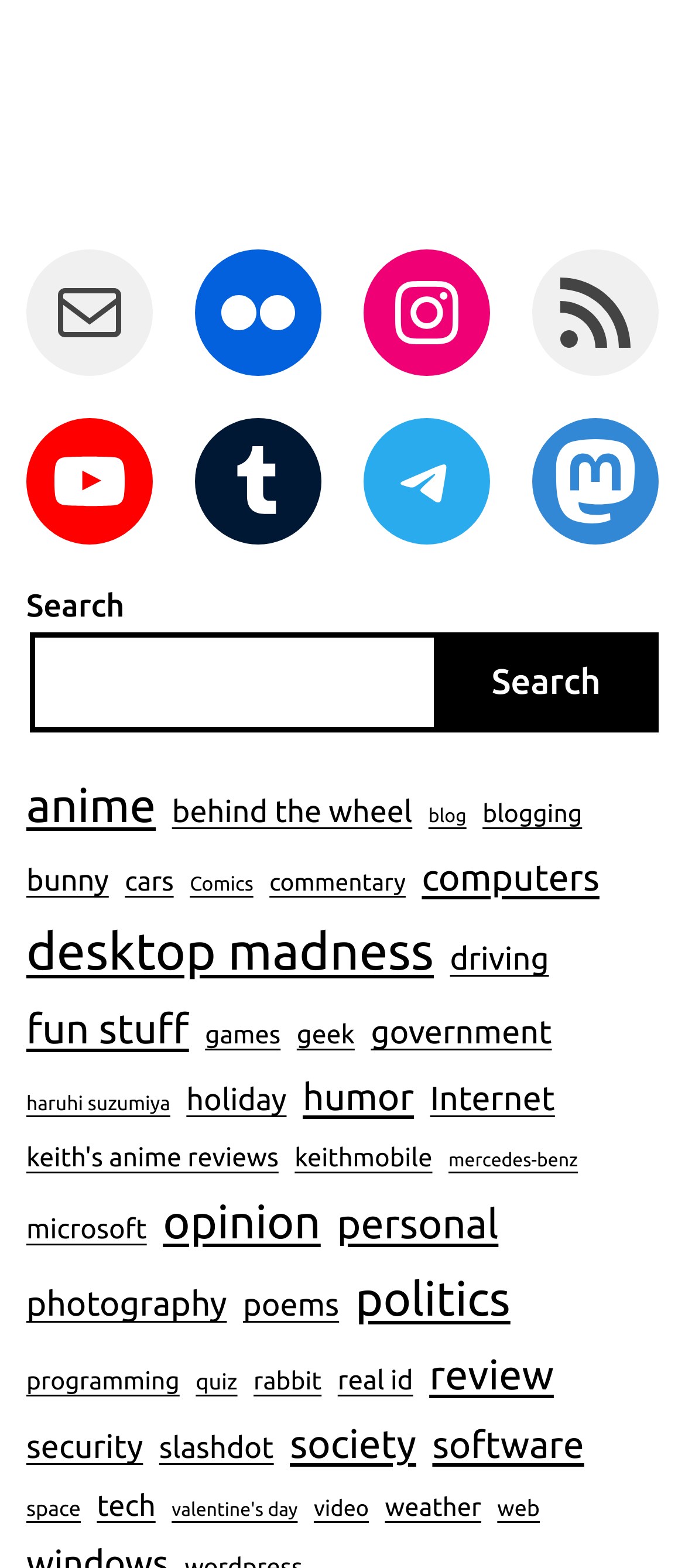Respond with a single word or phrase:
What is the category with the fewest items?

space